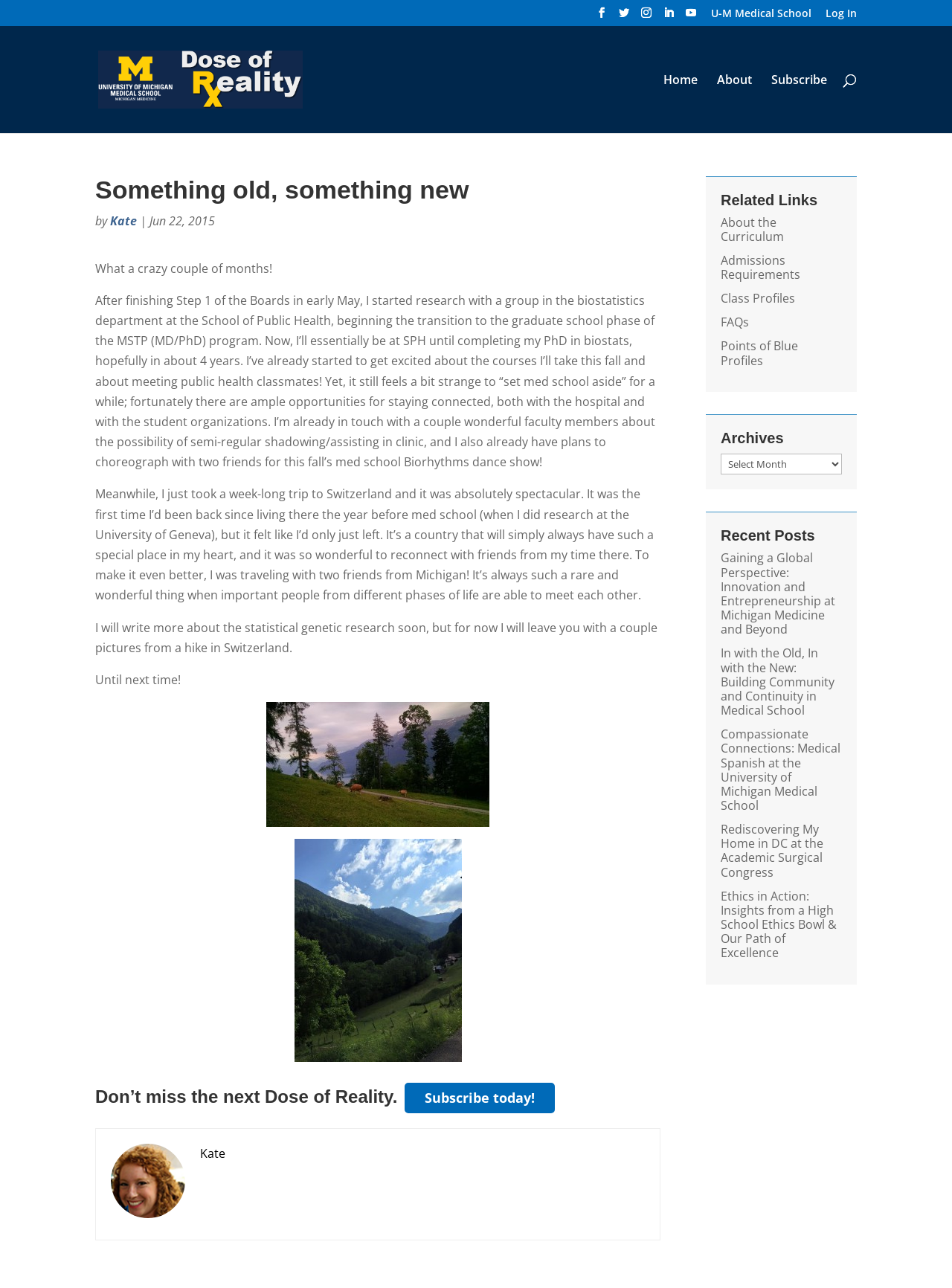Find and provide the bounding box coordinates for the UI element described with: "Subscribe".

[0.81, 0.058, 0.869, 0.103]